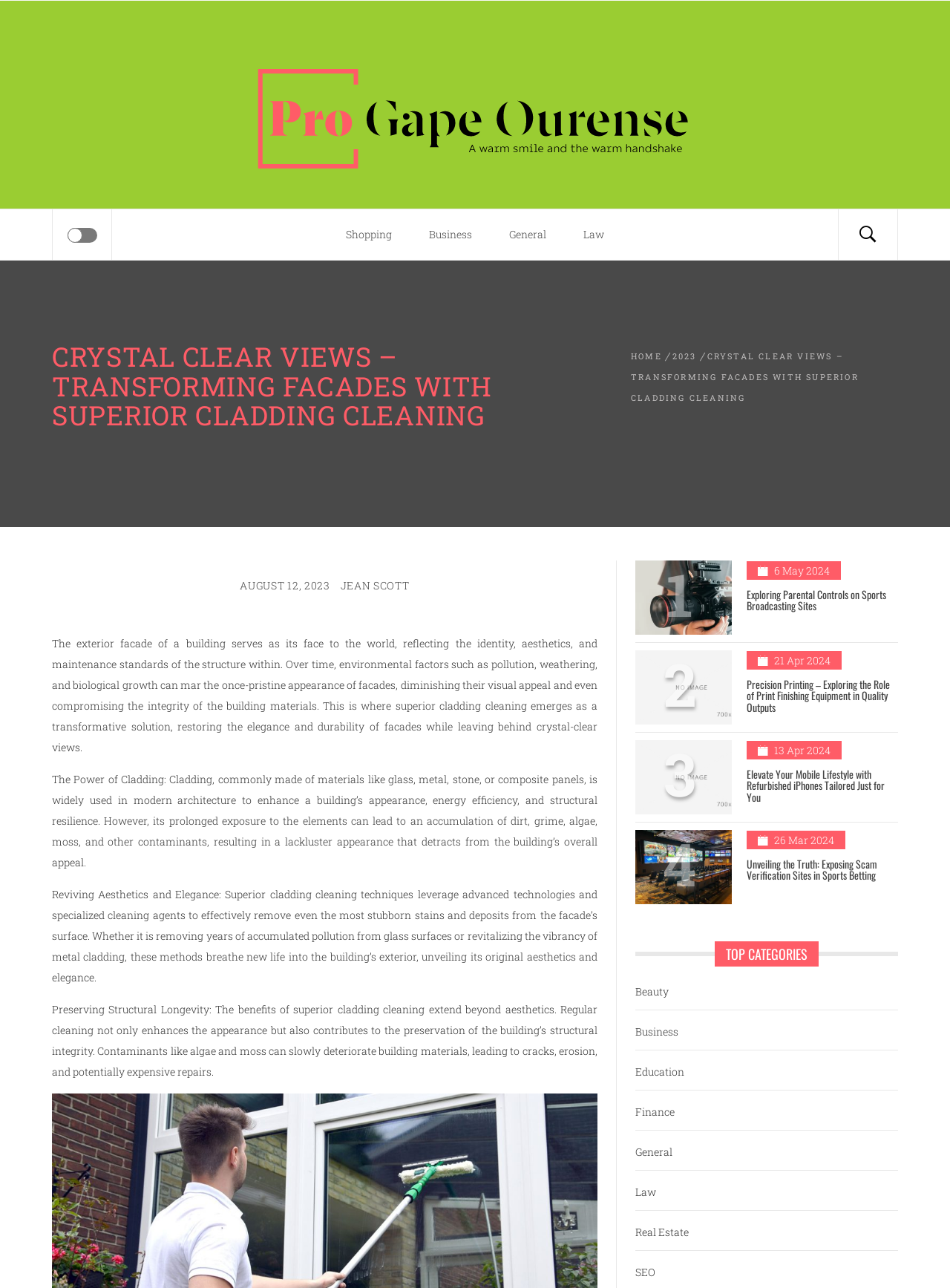Provide the bounding box coordinates of the section that needs to be clicked to accomplish the following instruction: "Click on 'Pro Gape Ourense'."

[0.055, 0.013, 0.388, 0.066]